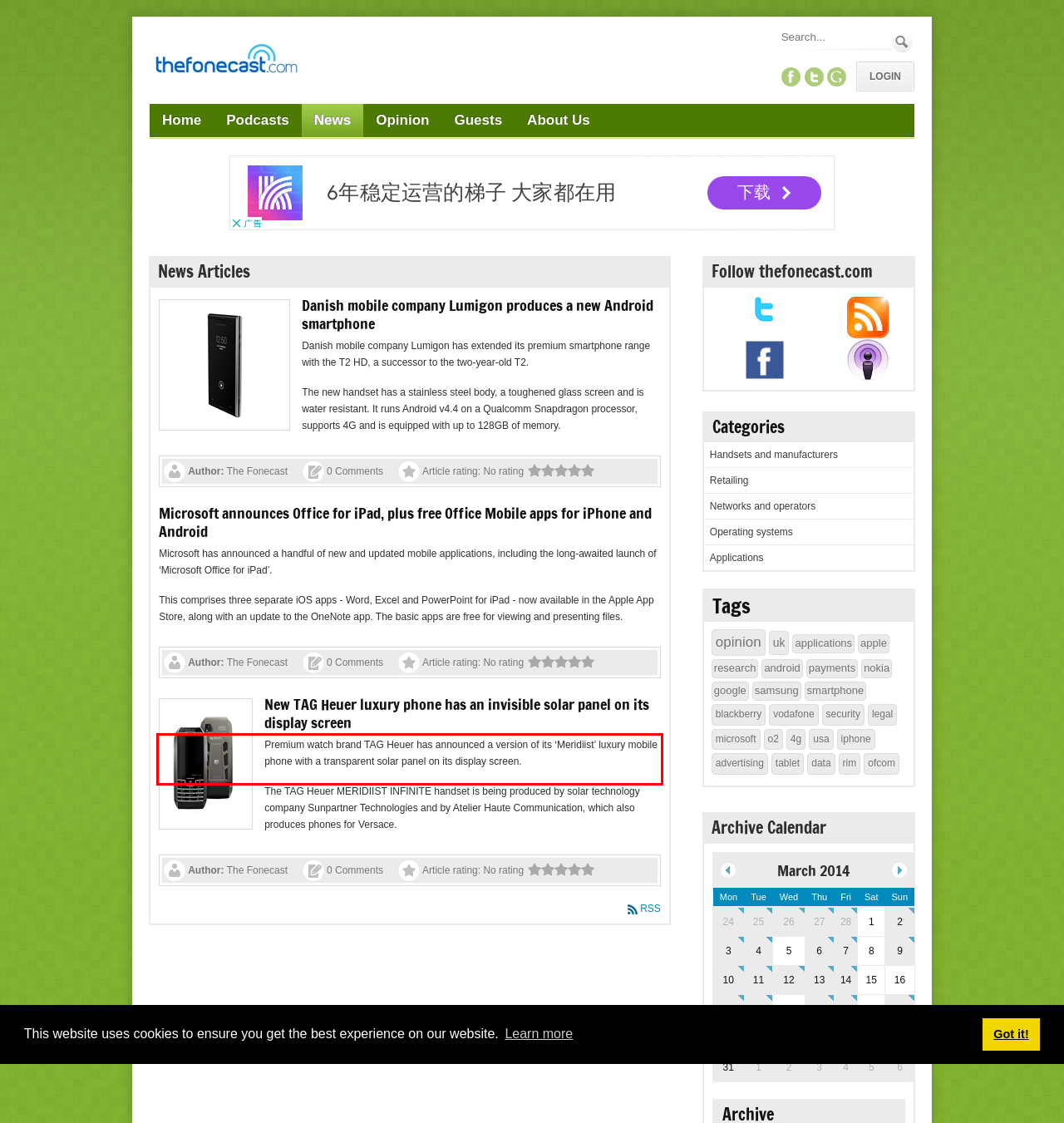With the given screenshot of a webpage, locate the red rectangle bounding box and extract the text content using OCR.

Premium watch brand TAG Heuer has announced a version of its ‘Meridiist’ luxury mobile phone with a transparent solar panel on its display screen.